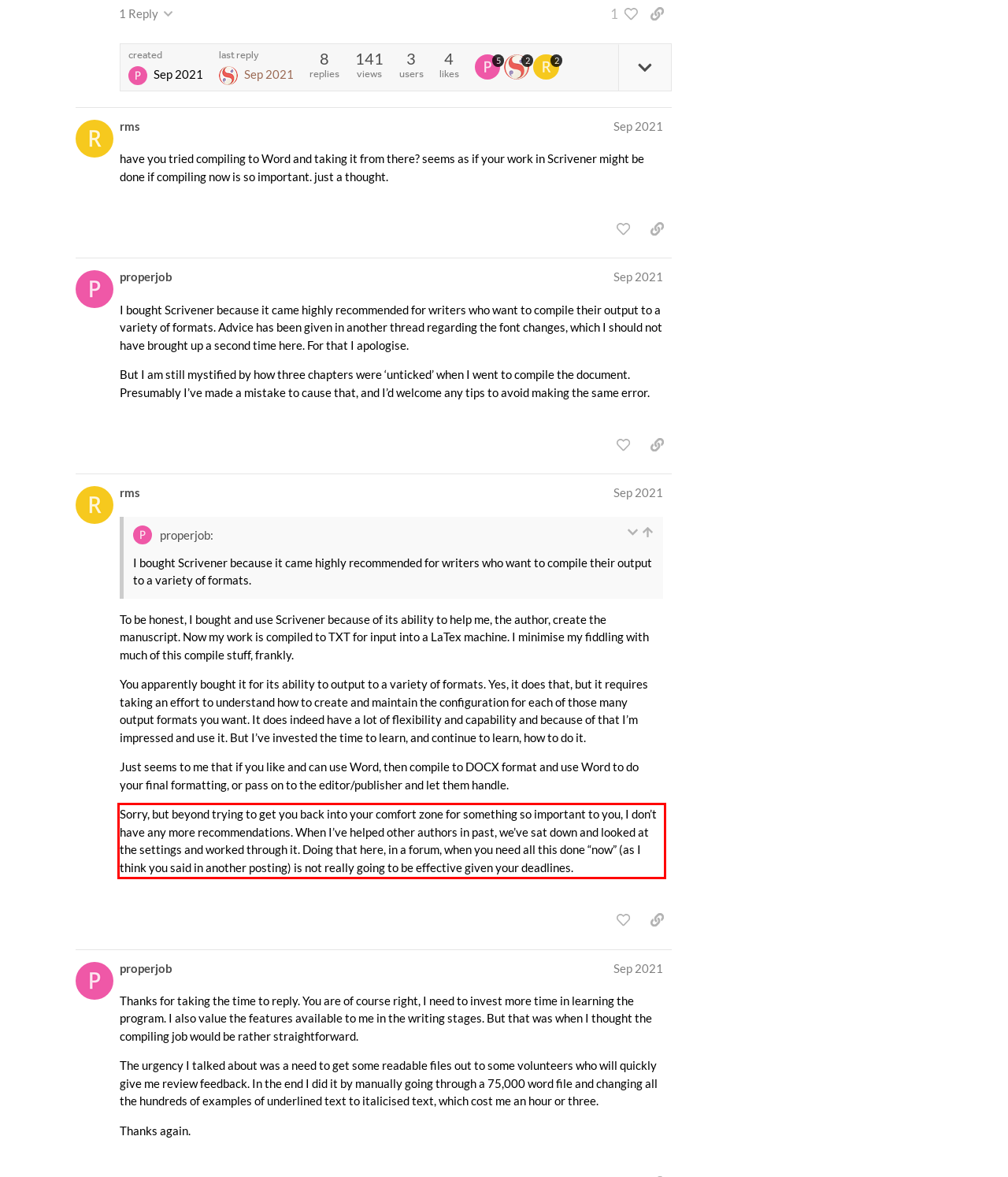Please analyze the provided webpage screenshot and perform OCR to extract the text content from the red rectangle bounding box.

Sorry, but beyond trying to get you back into your comfort zone for something so important to you, I don’t have any more recommendations. When I’ve helped other authors in past, we’ve sat down and looked at the settings and worked through it. Doing that here, in a forum, when you need all this done “now” (as I think you said in another posting) is not really going to be effective given your deadlines.